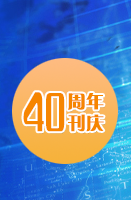What is the meaning of the text '40周年'?
Please provide a comprehensive and detailed answer to the question.

The caption translates the text '40周年' to '40 Years', which suggests that it is celebrating a 40-year milestone or anniversary.